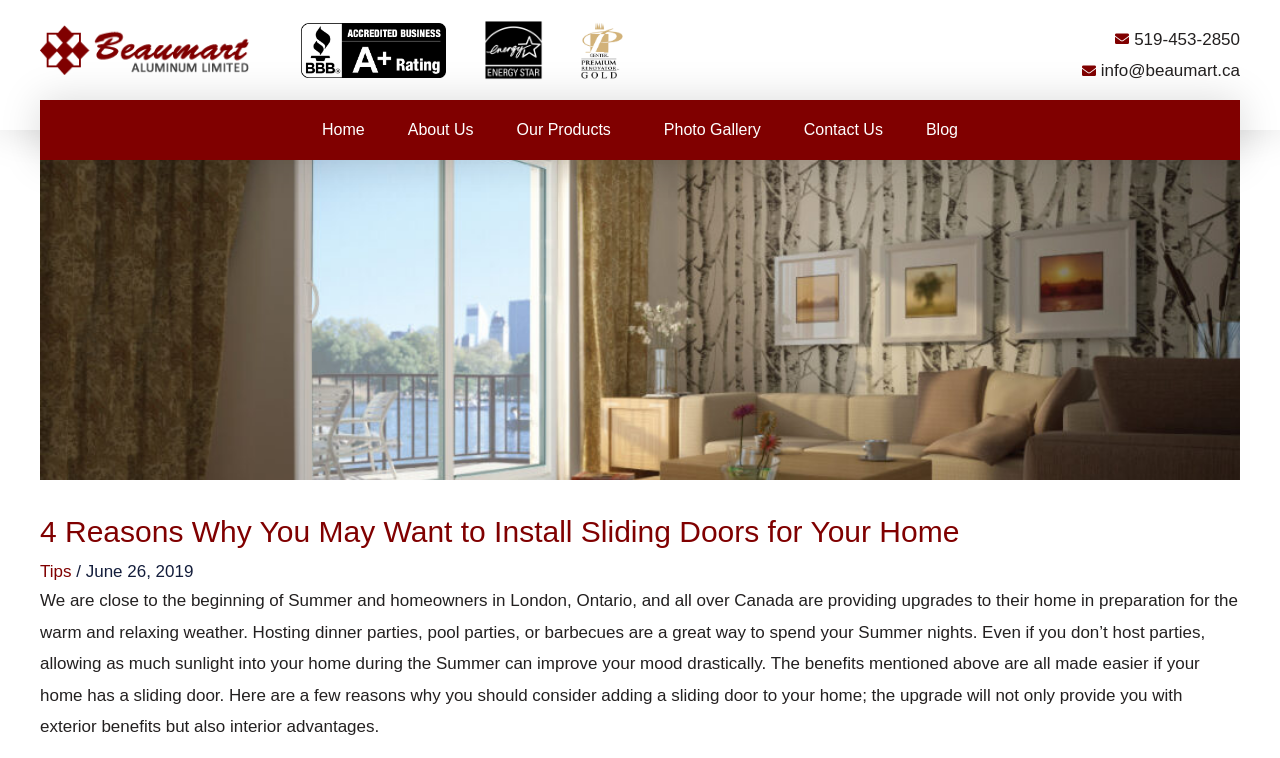What is the benefit of allowing sunlight into the home during the summer?
Please answer the question with a single word or phrase, referencing the image.

Improves mood